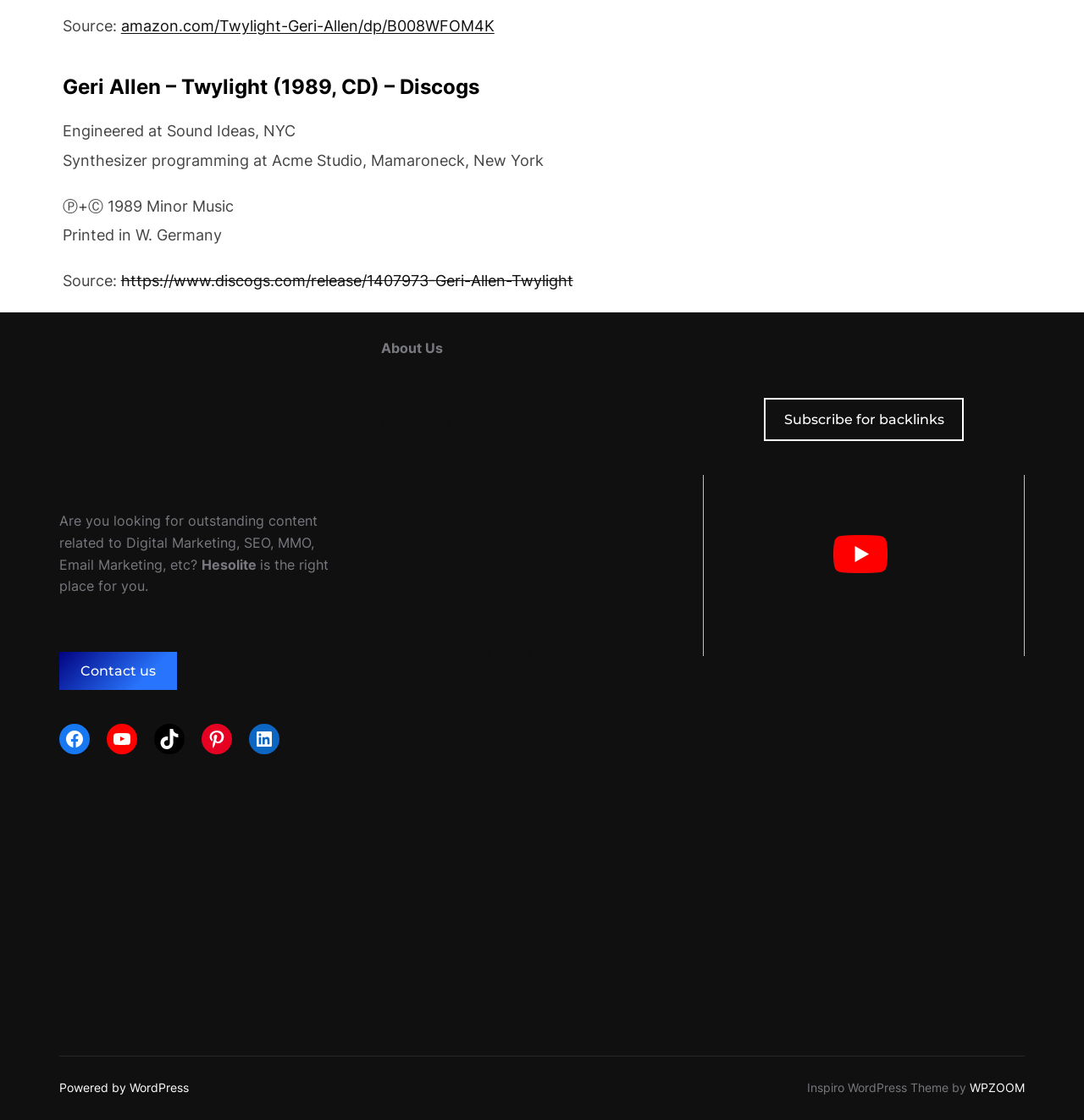Locate the bounding box coordinates of the clickable area needed to fulfill the instruction: "Contact us".

[0.055, 0.582, 0.163, 0.616]